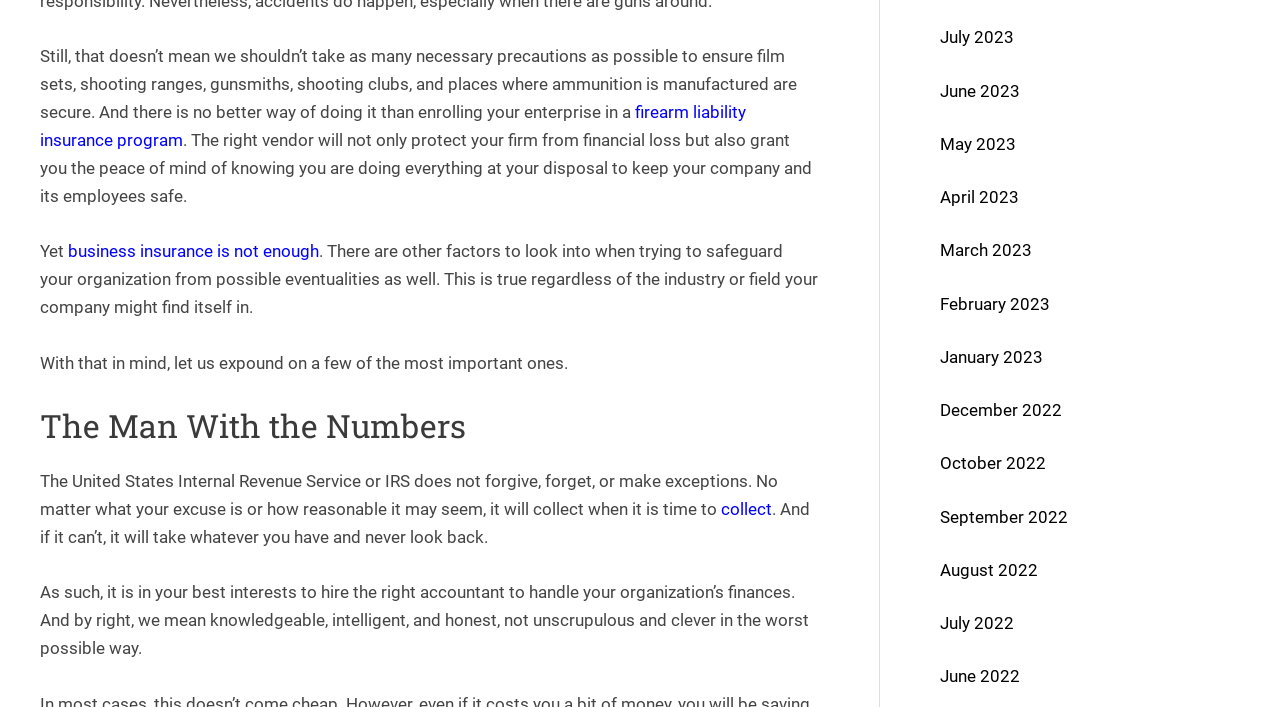Utilize the information from the image to answer the question in detail:
How many months are listed as links?

The webpage contains links to months from January 2022 to July 2023, which totals 12 months. These links are likely archives of past articles or blog posts.